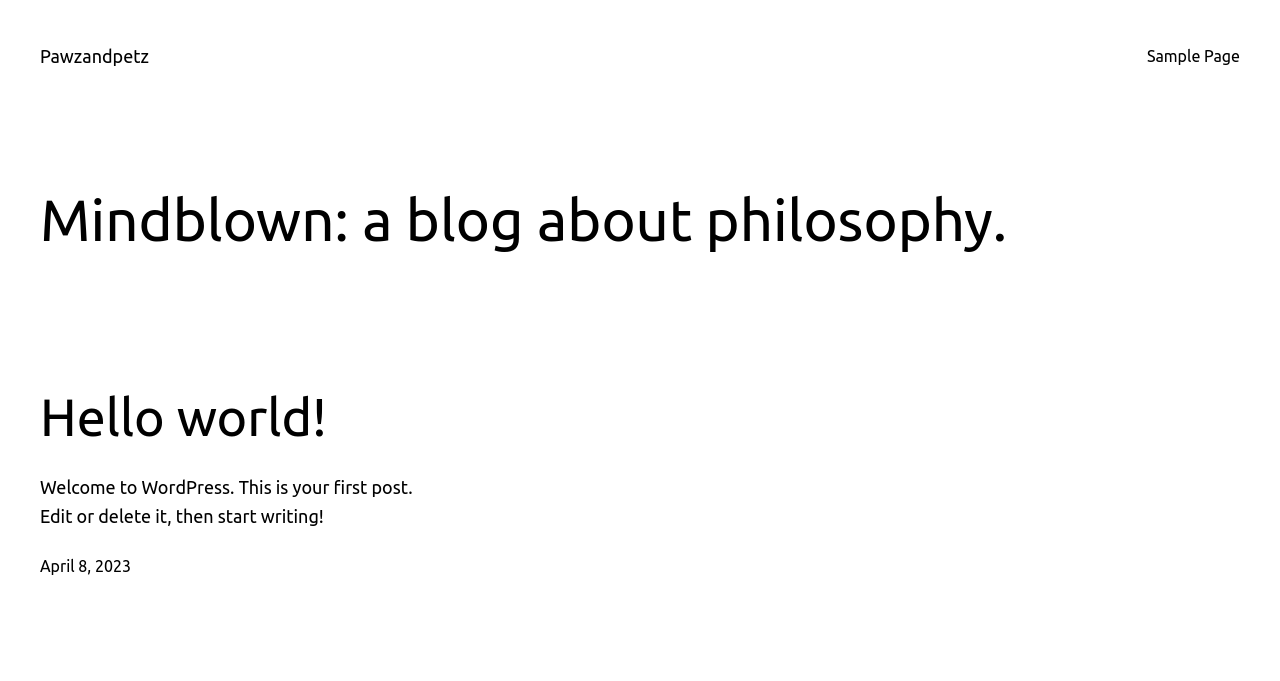What is the purpose of the link 'Pawzandpetz'?
Please provide a single word or phrase in response based on the screenshot.

To navigate to the homepage